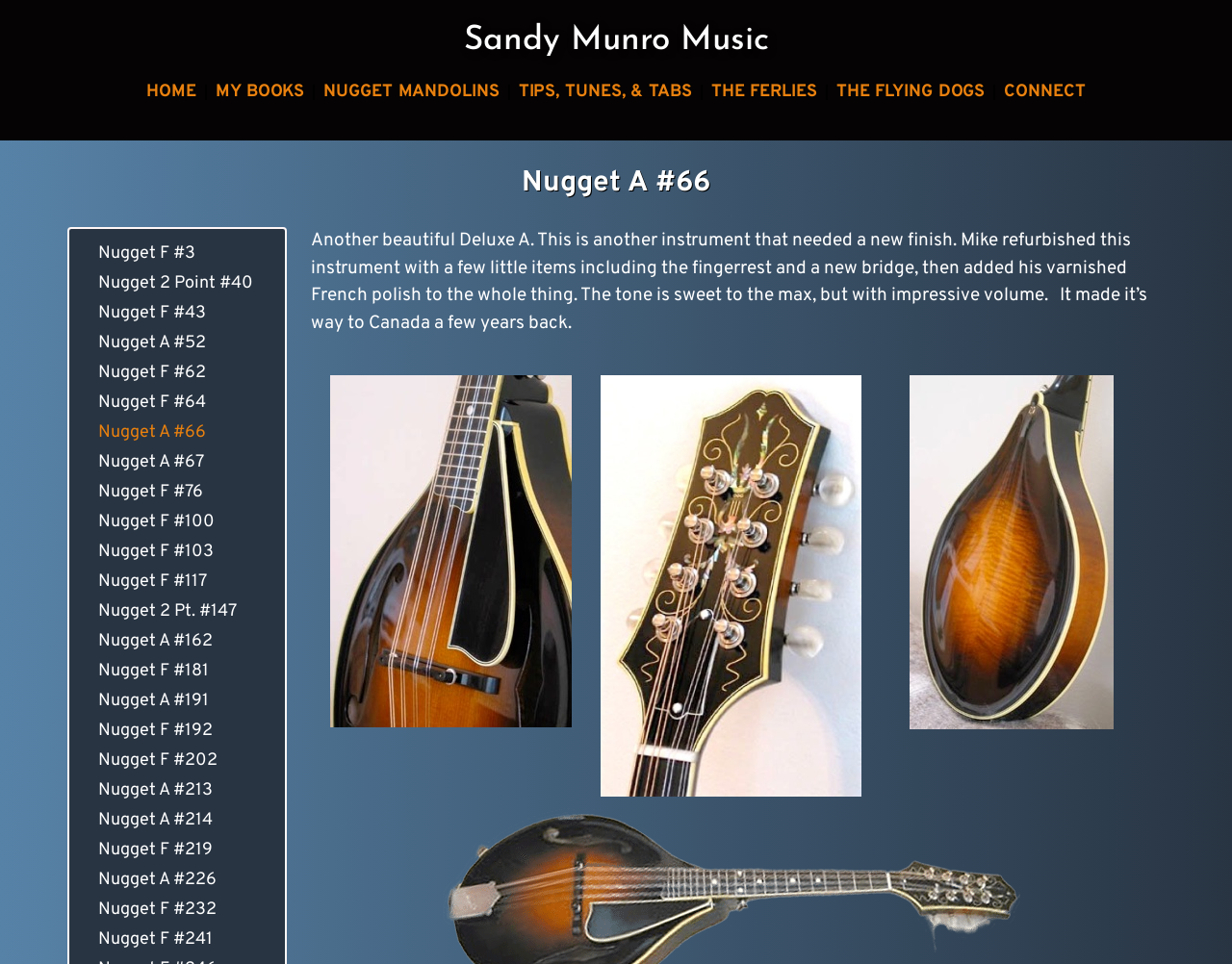What is the tone of the instrument described as?
Please answer the question with a single word or phrase, referencing the image.

Sweet to the max